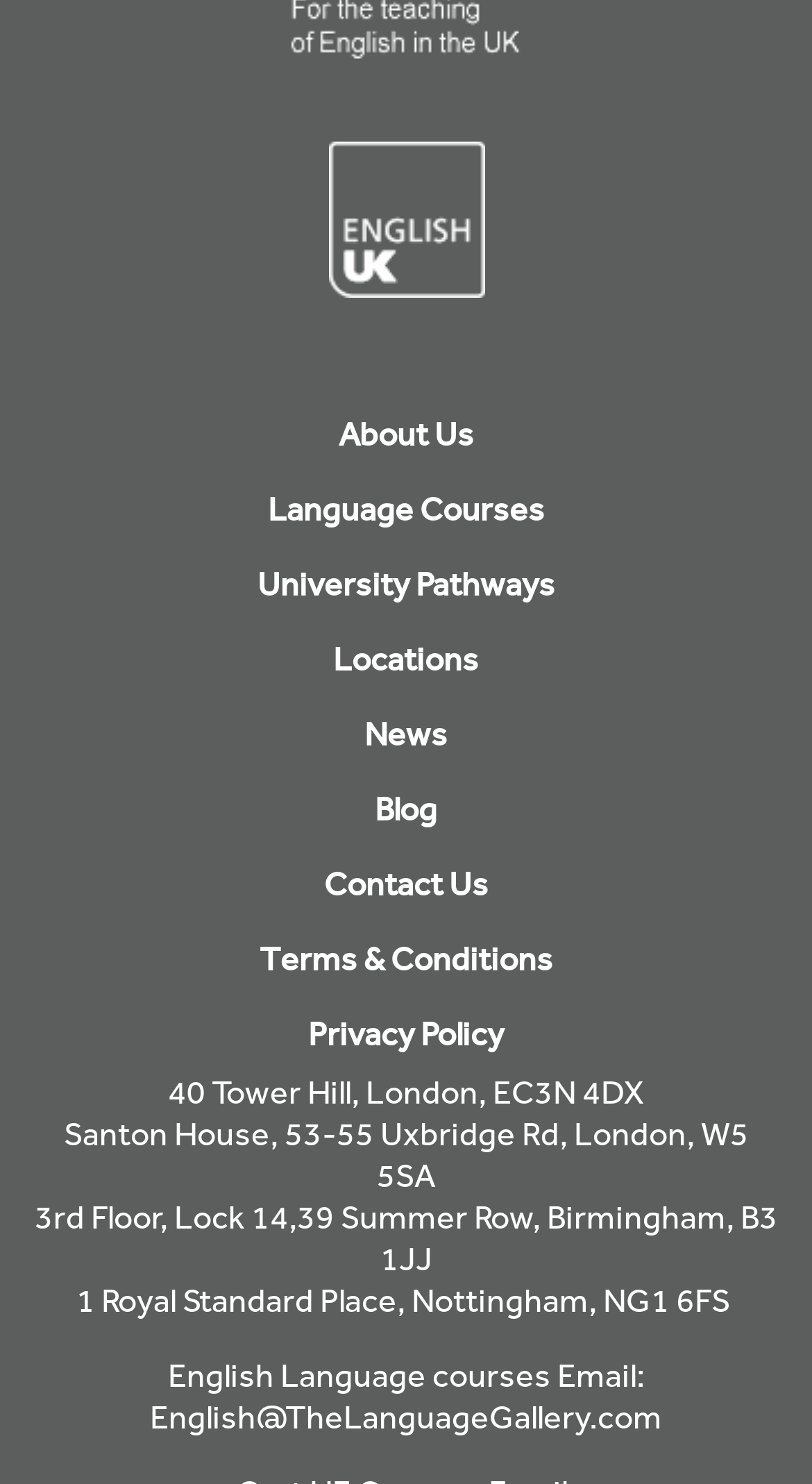Please answer the following question using a single word or phrase: 
How many links are there in the top navigation menu?

7